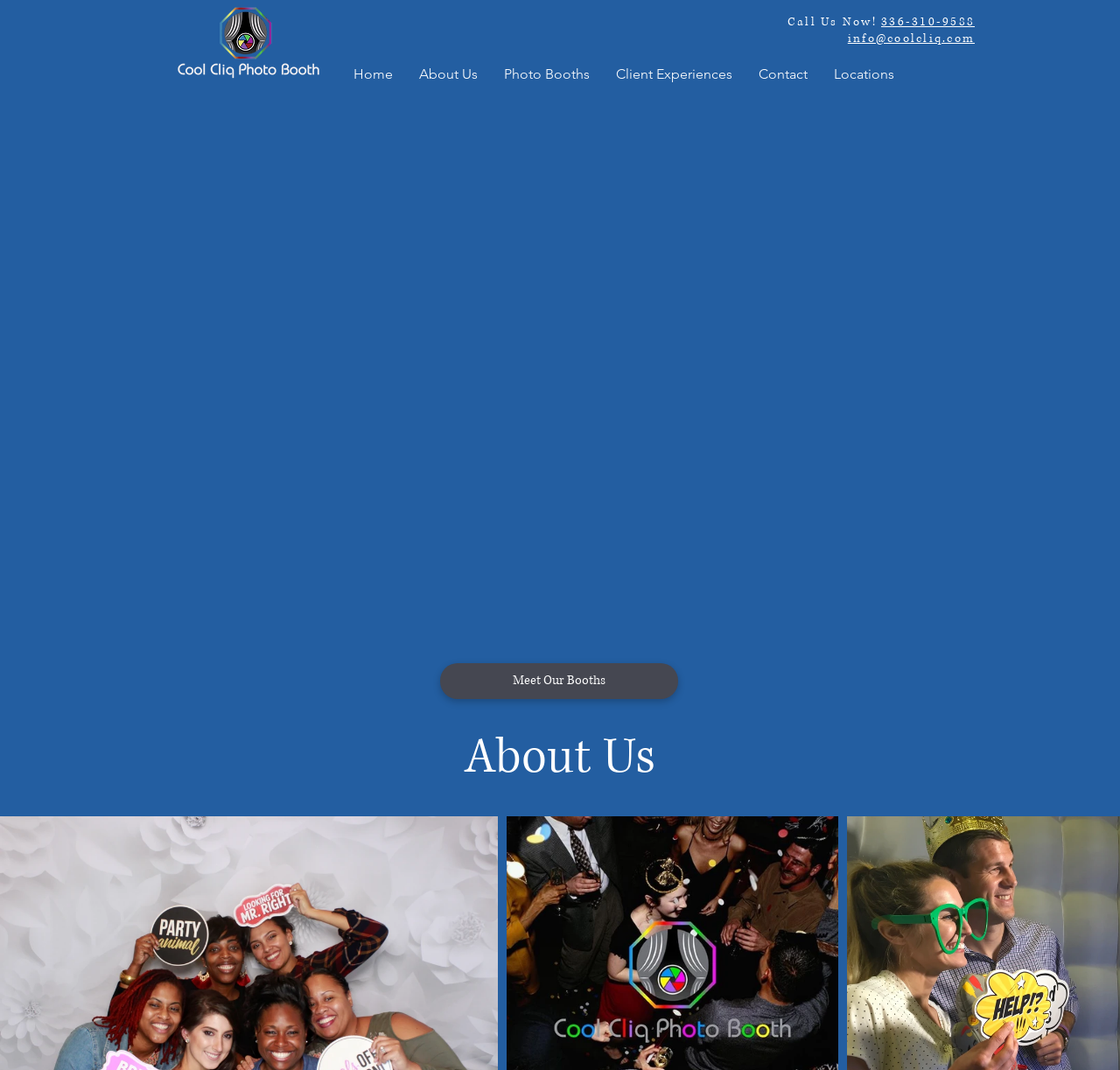Based on the image, provide a detailed response to the question:
What is the current page about?

The current page is about the 'About Us' section of Cool Cliq Photo Booth, as indicated by the heading 'About Us' on the webpage. This page likely provides information about the company's history, mission, and values.